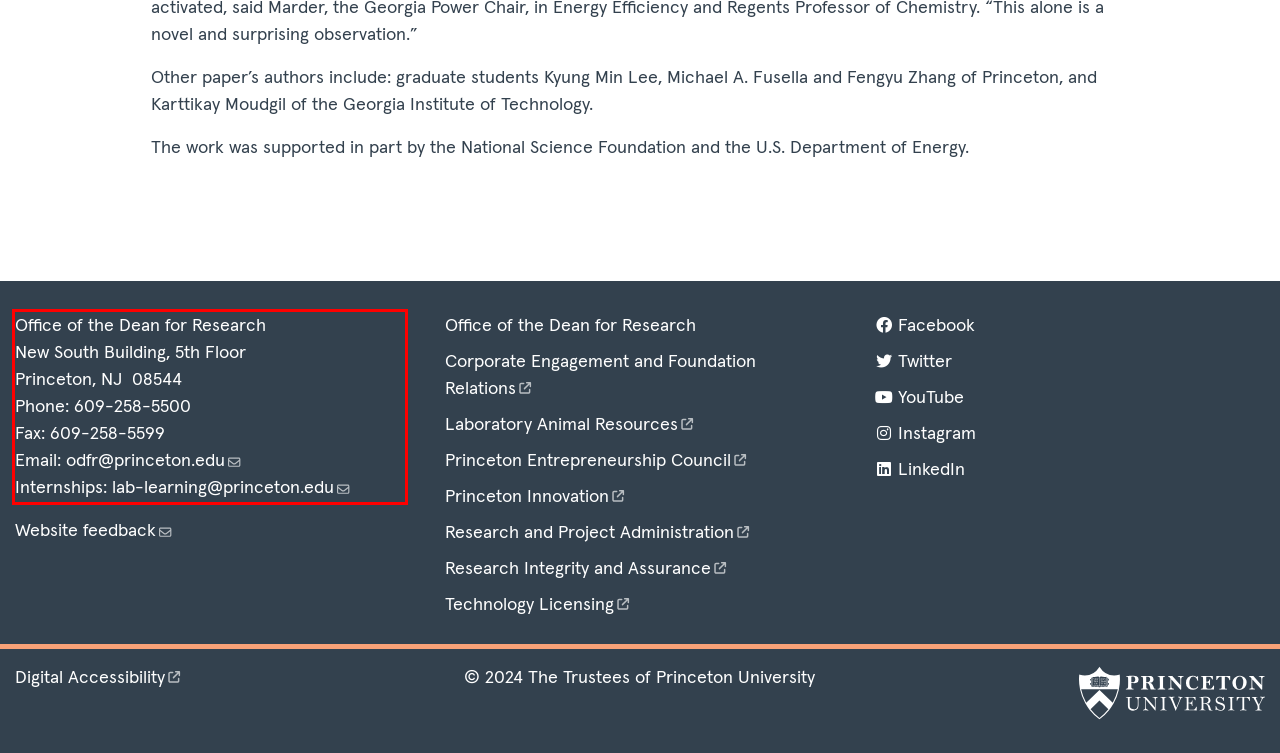Look at the webpage screenshot and recognize the text inside the red bounding box.

Office of the Dean for Research New South Building, 5th Floor Princeton, NJ 08544 Phone: 609-258-5500 Fax: 609-258-5599 Email: odfr@princeton.edu Internships: lab-learning@princeton.edu